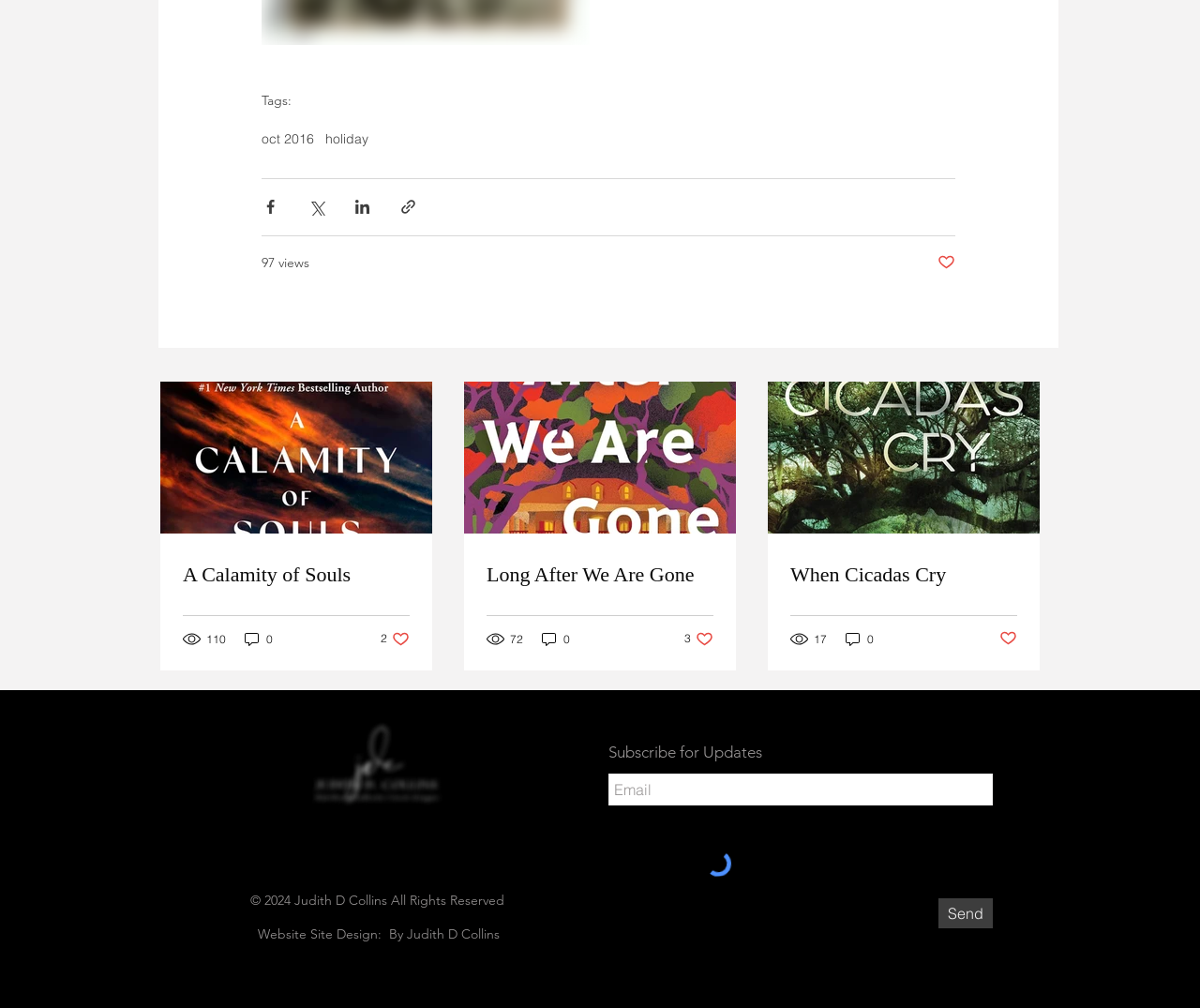What is the author of the website?
Please use the image to provide a one-word or short phrase answer.

Judith D Collins